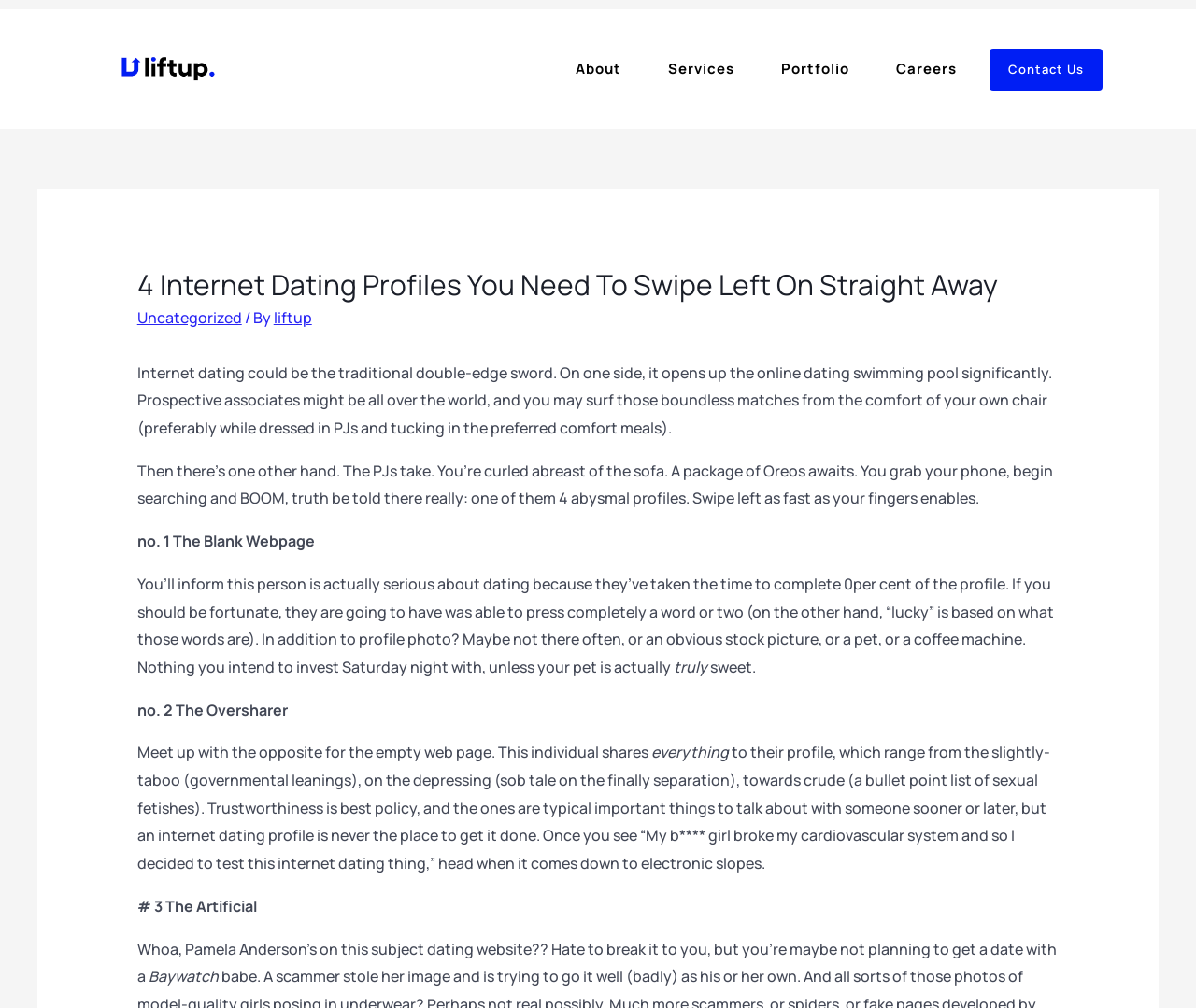What is the tone of the webpage?
Offer a detailed and exhaustive answer to the question.

The tone of the webpage appears to be humorous, as it uses a lighthearted and playful tone to discuss the topic of bad internet dating profiles, with the use of witty language and exaggerated examples.